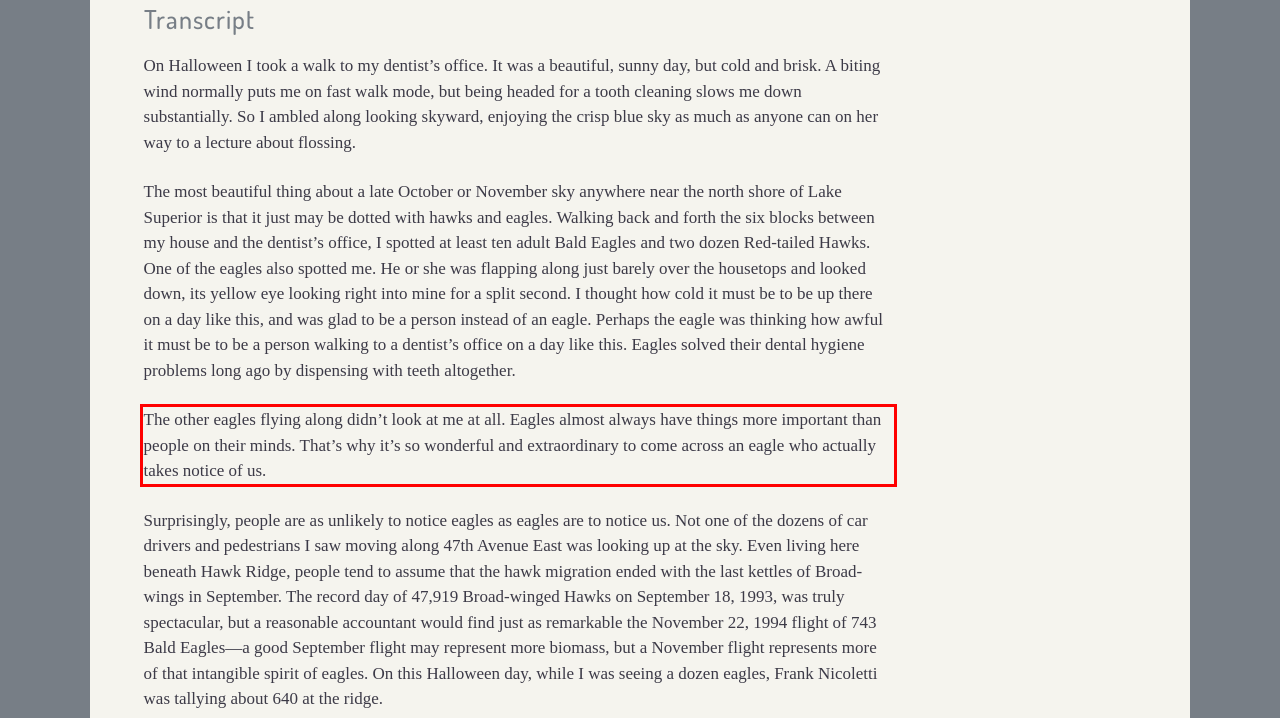In the given screenshot, locate the red bounding box and extract the text content from within it.

The other eagles flying along didn’t look at me at all. Eagles almost always have things more important than people on their minds. That’s why it’s so wonderful and extraordinary to come across an eagle who actually takes notice of us.